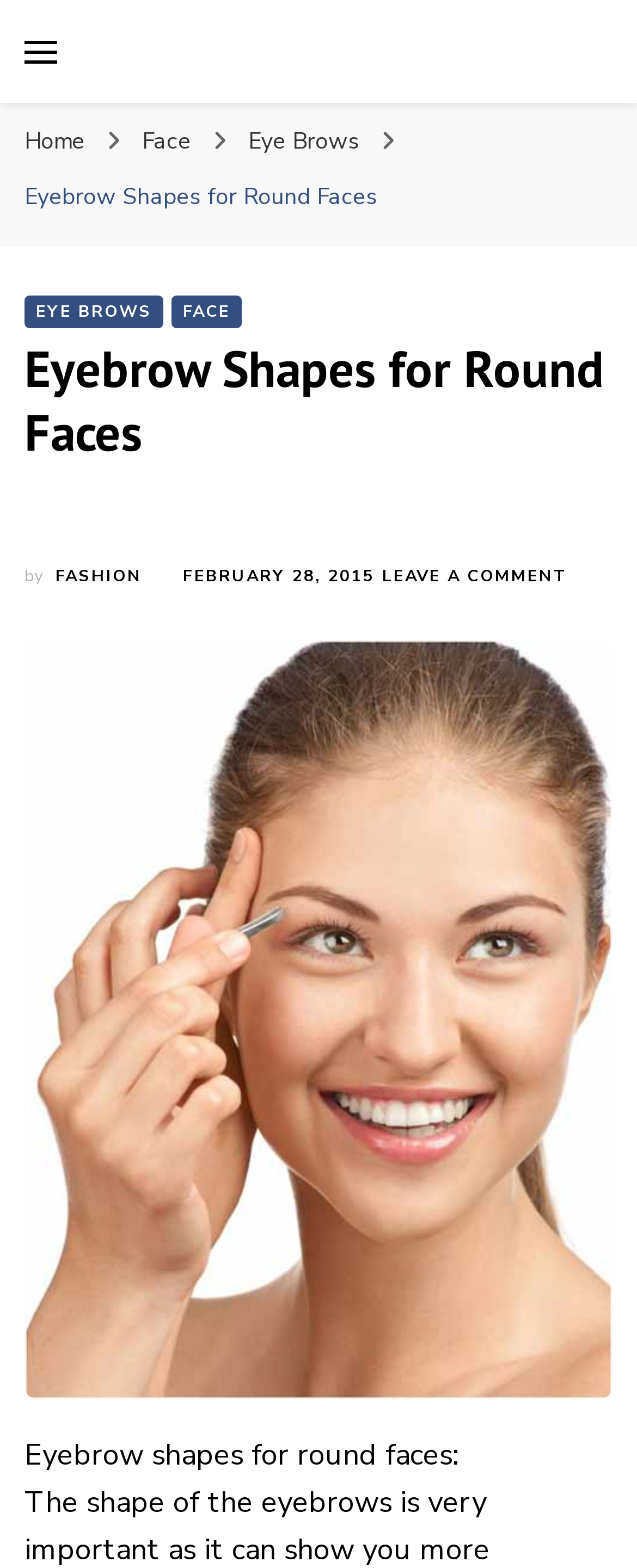When was the article published?
Observe the image and answer the question with a one-word or short phrase response.

FEBRUARY 28, 2015